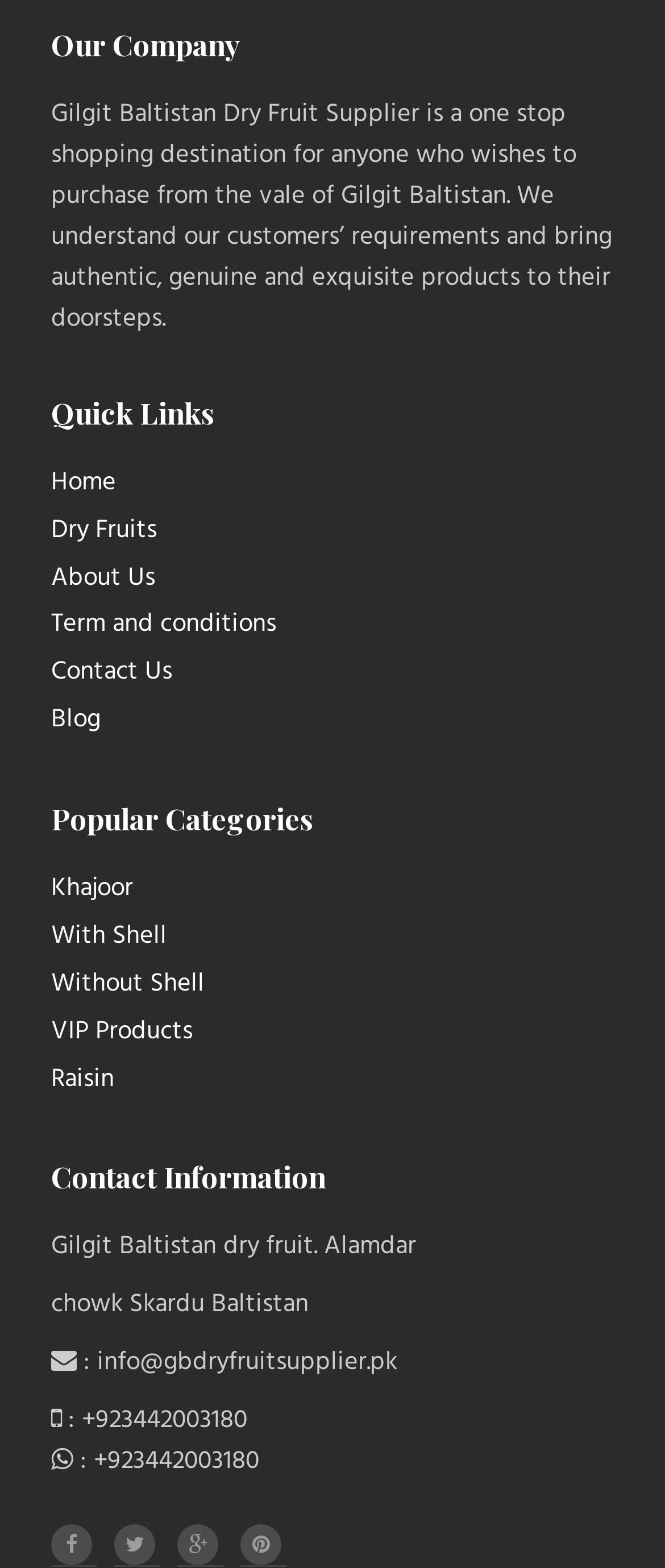How many social media links are present?
Look at the image and respond with a one-word or short-phrase answer.

4